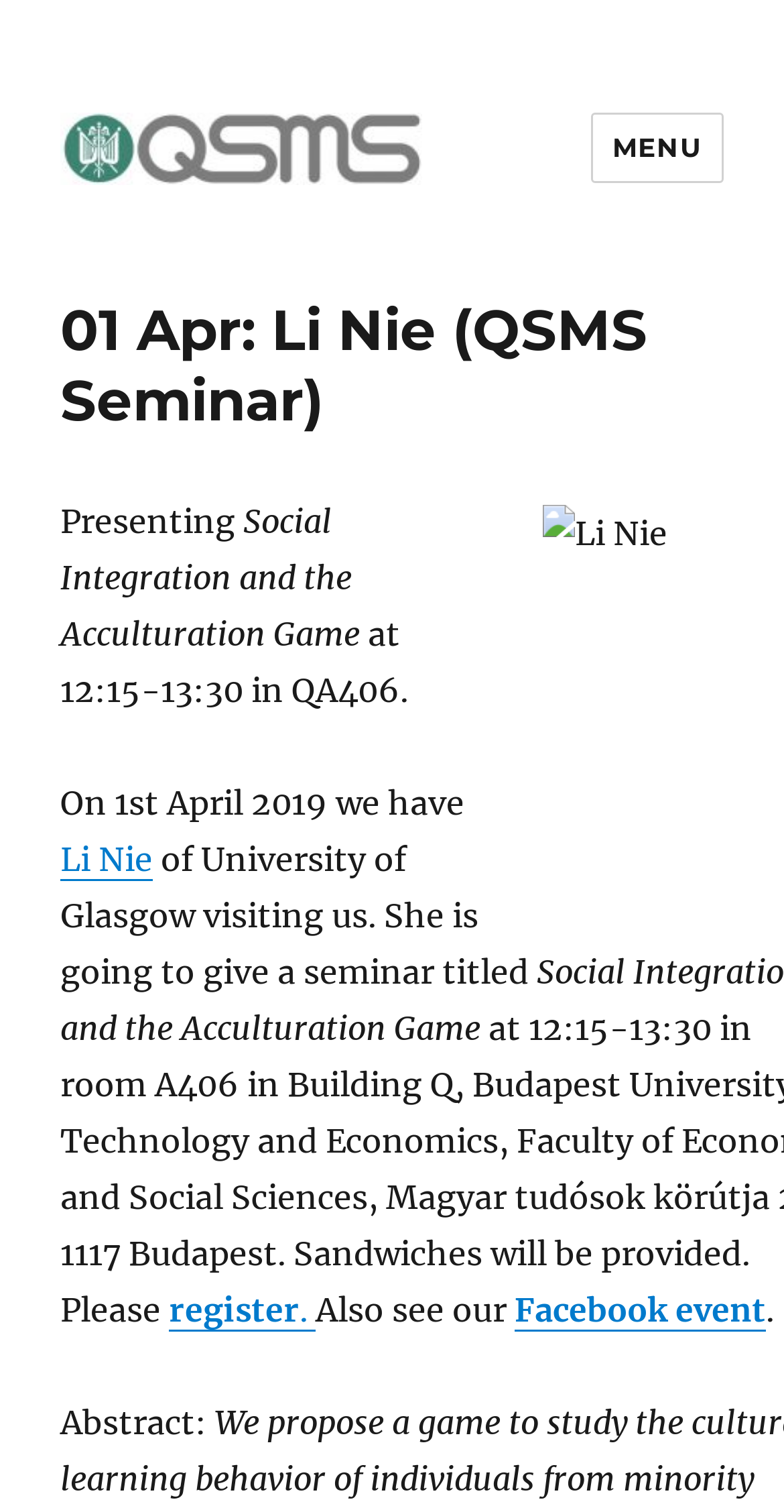Where is the seminar taking place?
Using the image, provide a concise answer in one word or a short phrase.

QA406